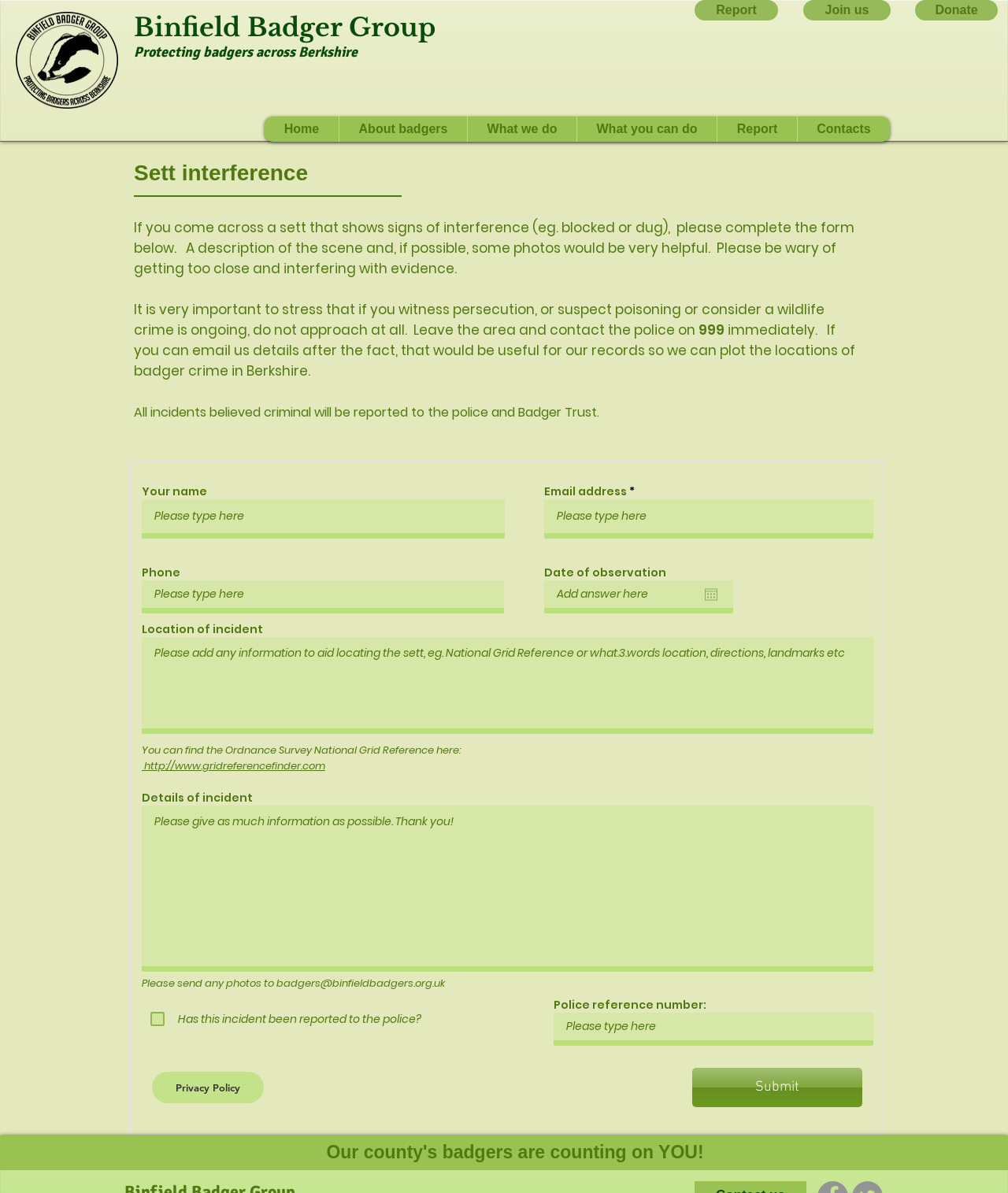Please find and generate the text of the main heading on the webpage.

Binfield Badger Group